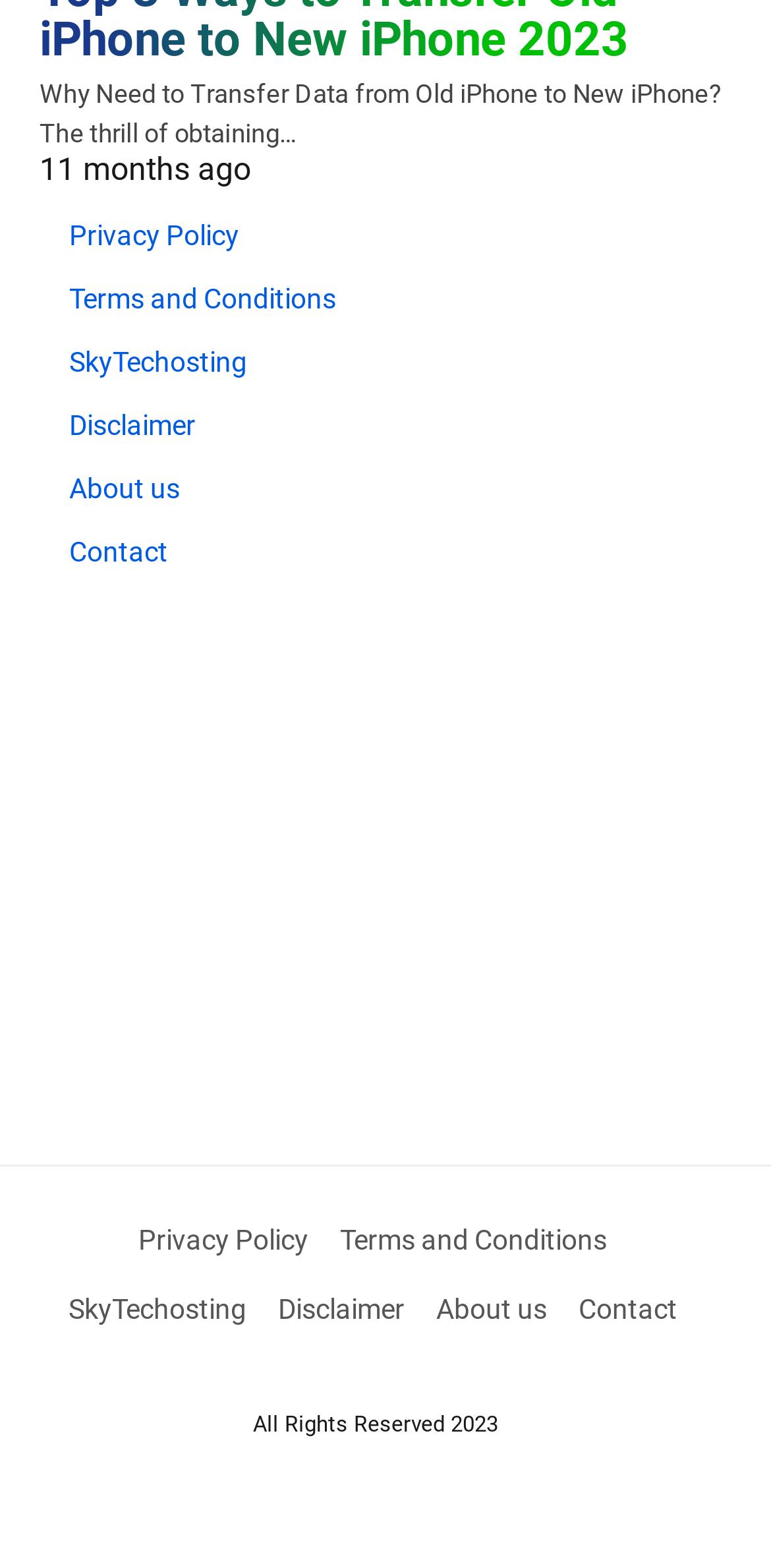Locate the bounding box coordinates of the element you need to click to accomplish the task described by this instruction: "Learn about the website's terms and conditions".

[0.441, 0.78, 0.787, 0.801]